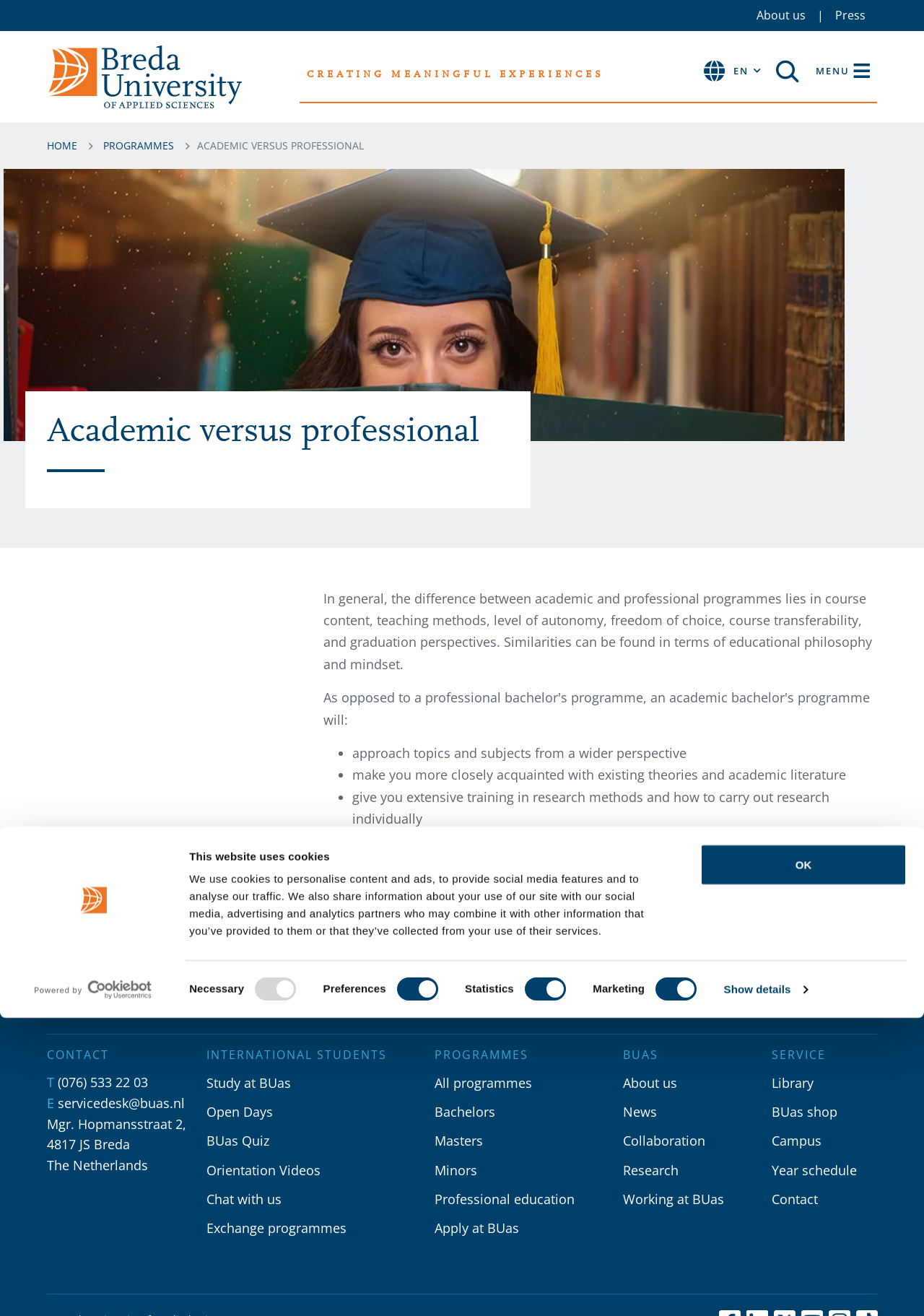Locate and generate the text content of the webpage's heading.

Academic versus professional